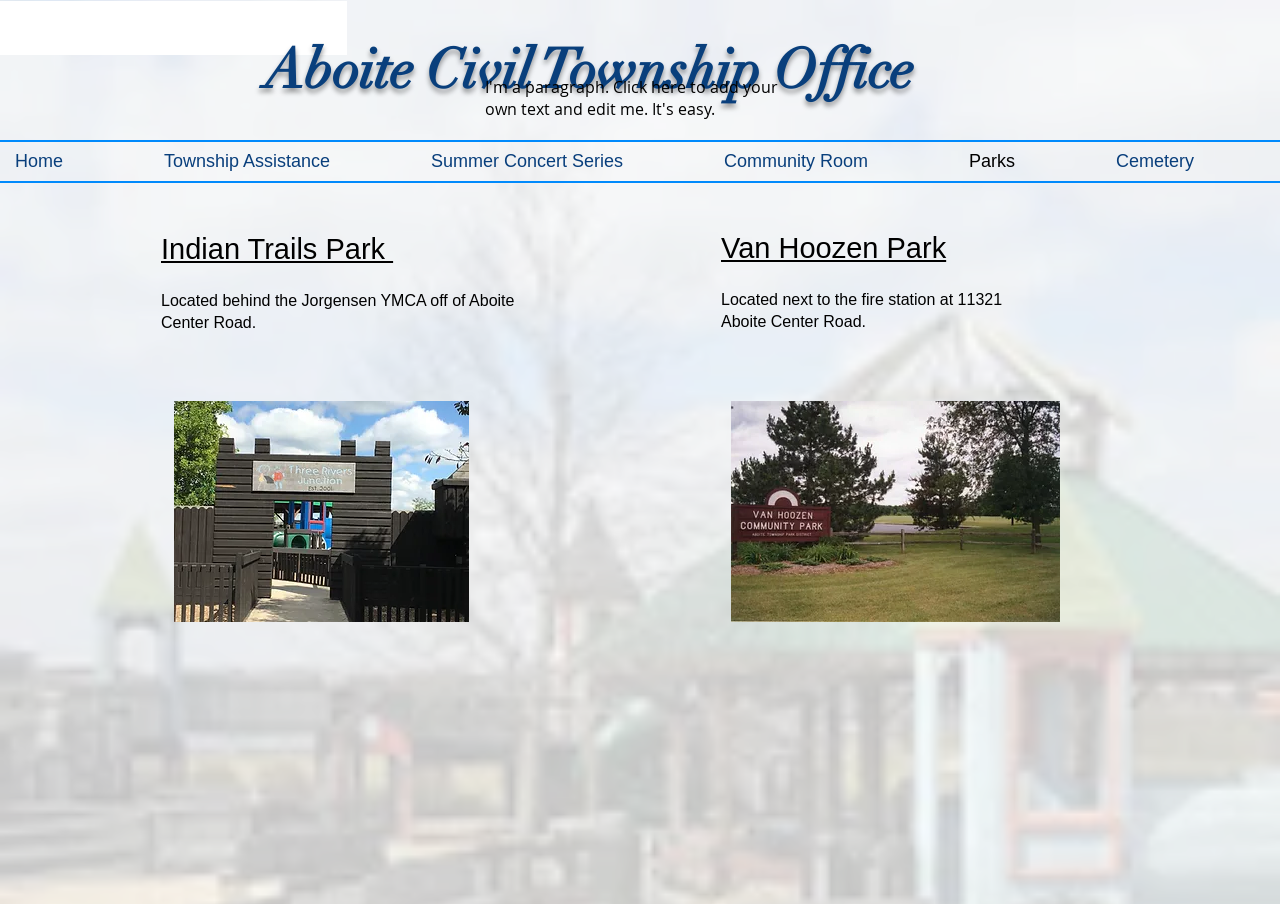Determine the bounding box coordinates in the format (top-left x, top-left y, bottom-right x, bottom-right y). Ensure all values are floating point numbers between 0 and 1. Identify the bounding box of the UI element described by: Parks

[0.745, 0.157, 0.86, 0.2]